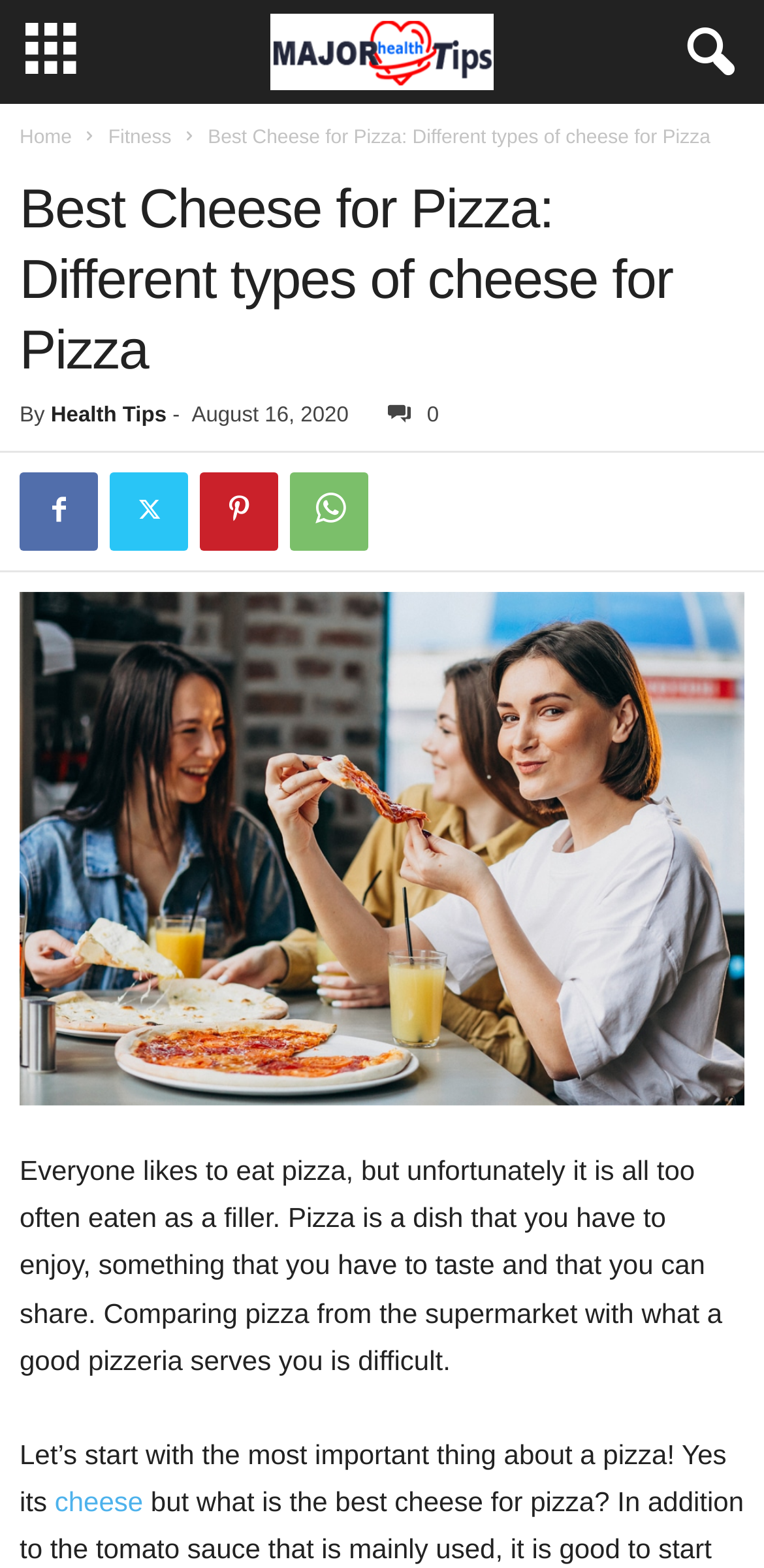Respond concisely with one word or phrase to the following query:
What is the date of the blog post?

August 16, 2020